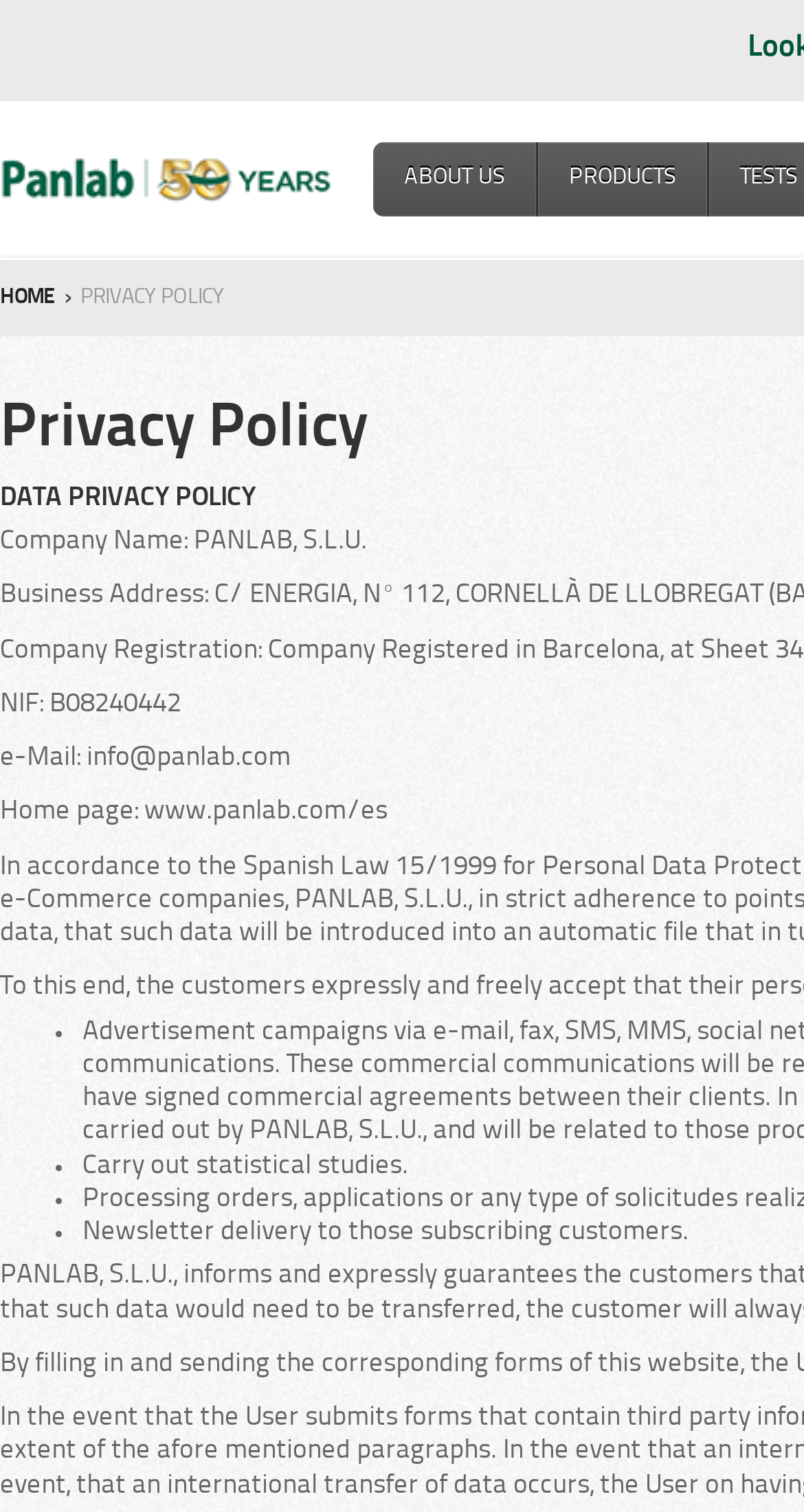Bounding box coordinates are specified in the format (top-left x, top-left y, bottom-right x, bottom-right y). All values are floating point numbers bounded between 0 and 1. Please provide the bounding box coordinate of the region this sentence describes: Panlab | Harvard Apparatus

[0.0, 0.098, 0.413, 0.136]